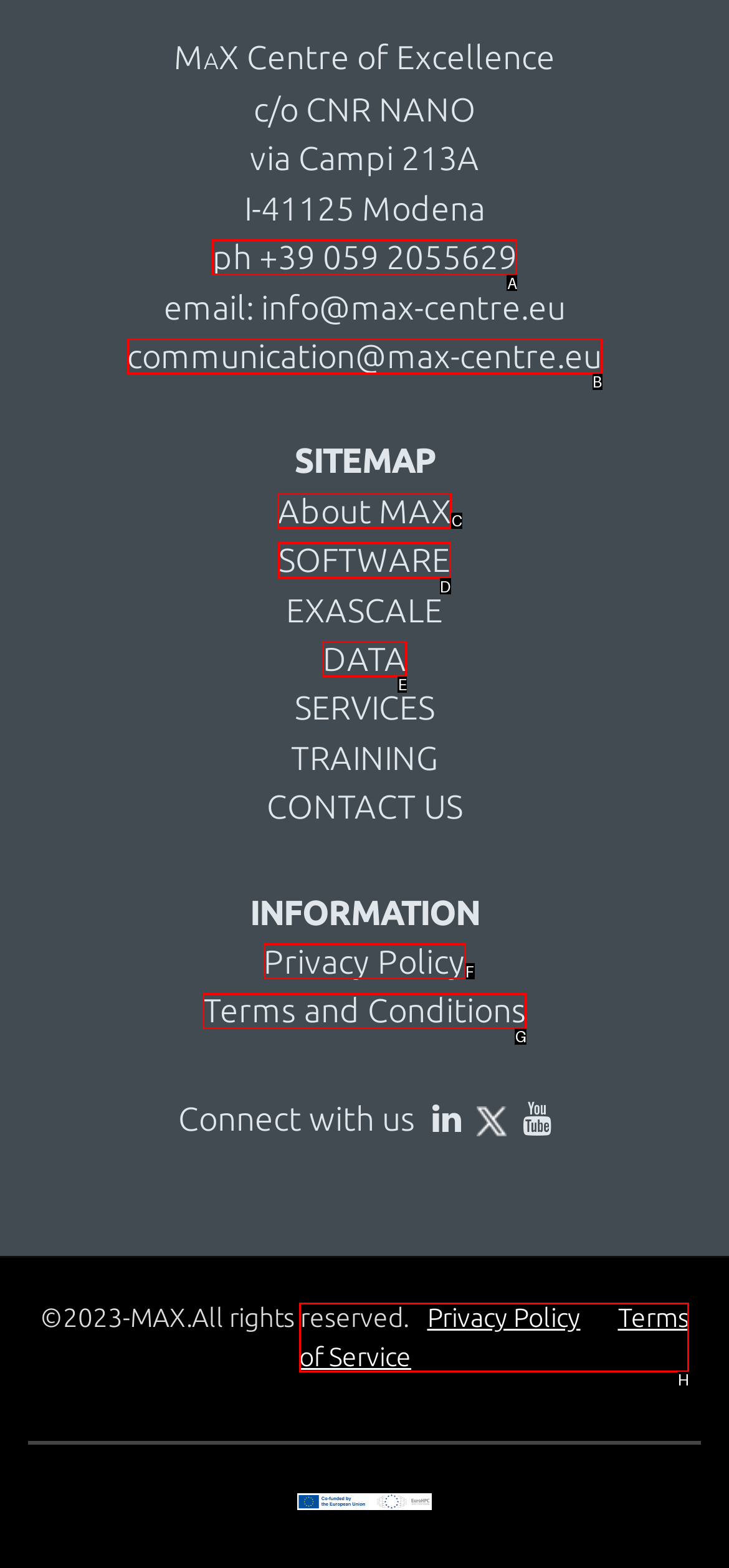Point out the correct UI element to click to carry out this instruction: view software information
Answer with the letter of the chosen option from the provided choices directly.

D